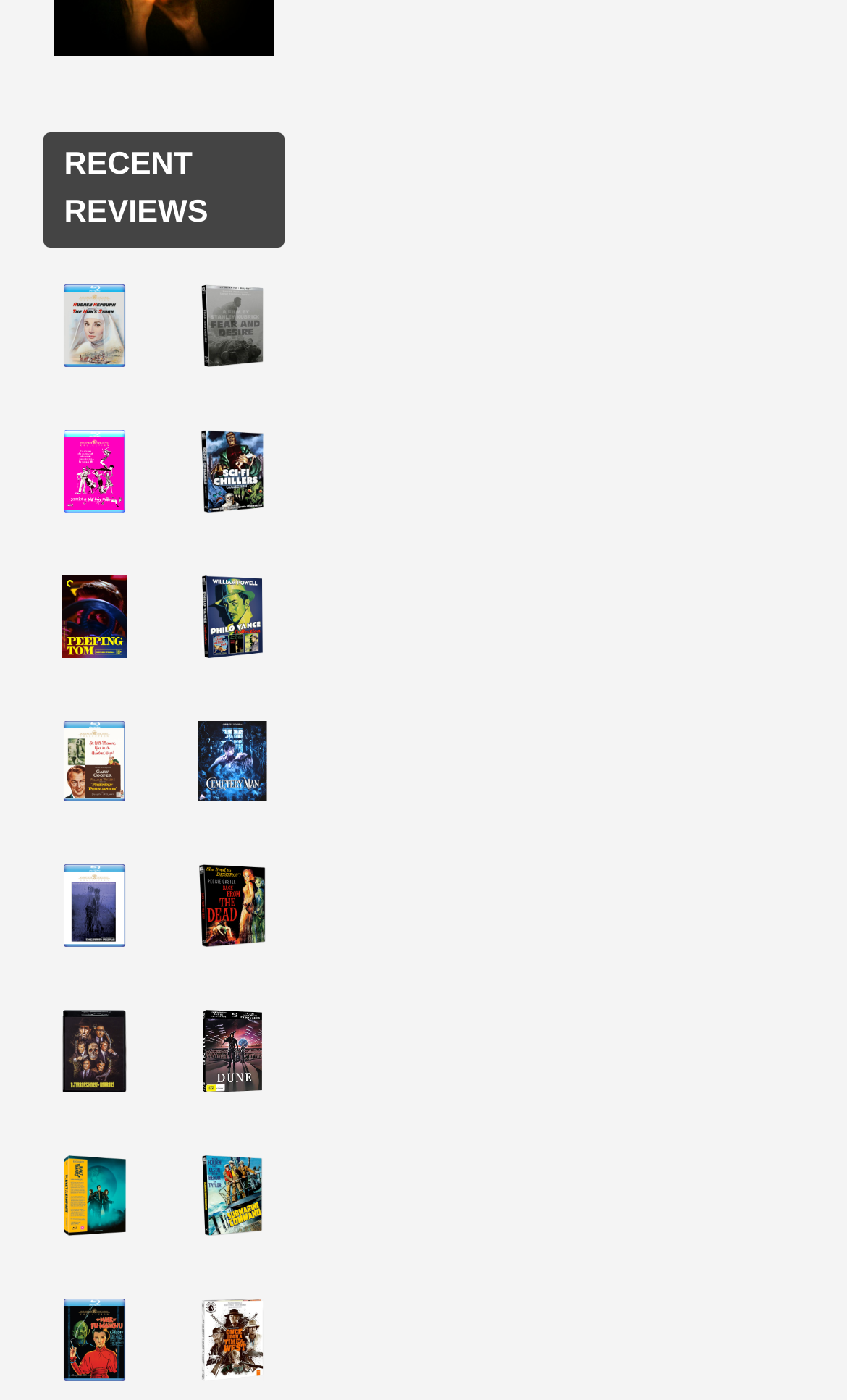Pinpoint the bounding box coordinates of the clickable element to carry out the following instruction: "Explore You’re a Big Boy Now."

[0.05, 0.3, 0.172, 0.378]